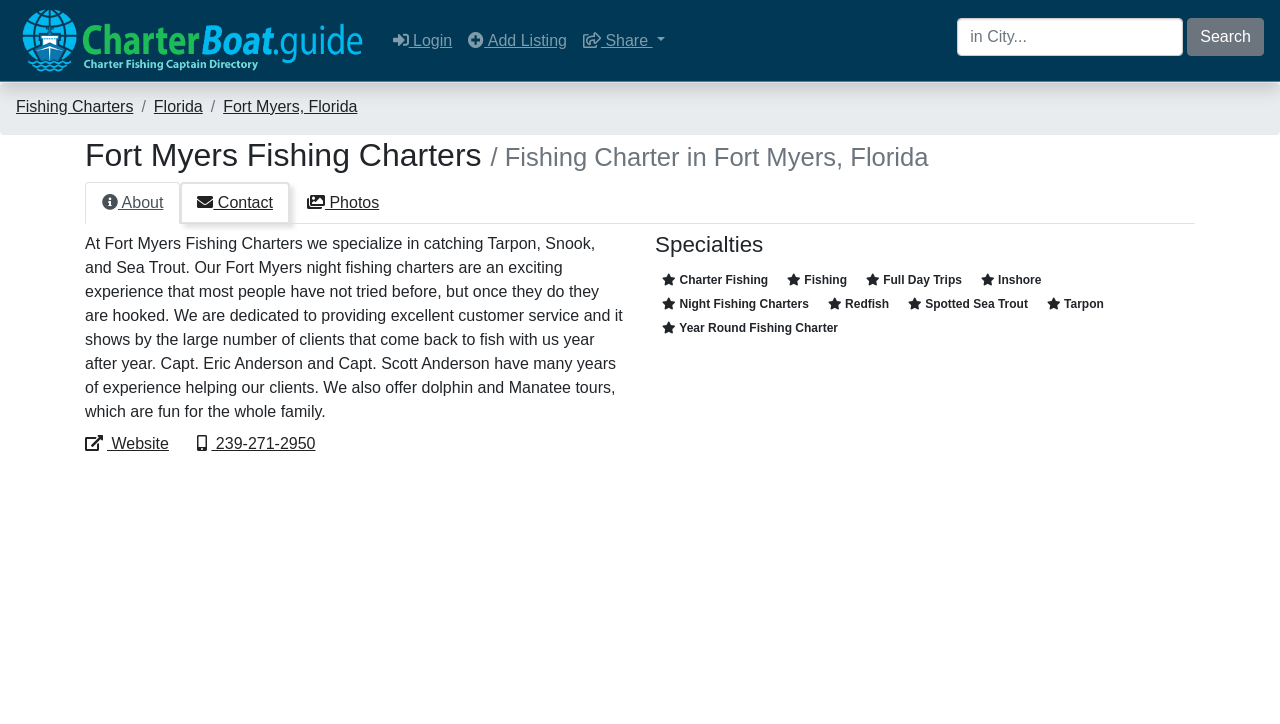Identify the bounding box coordinates of the part that should be clicked to carry out this instruction: "Add a new listing".

[0.36, 0.028, 0.449, 0.084]